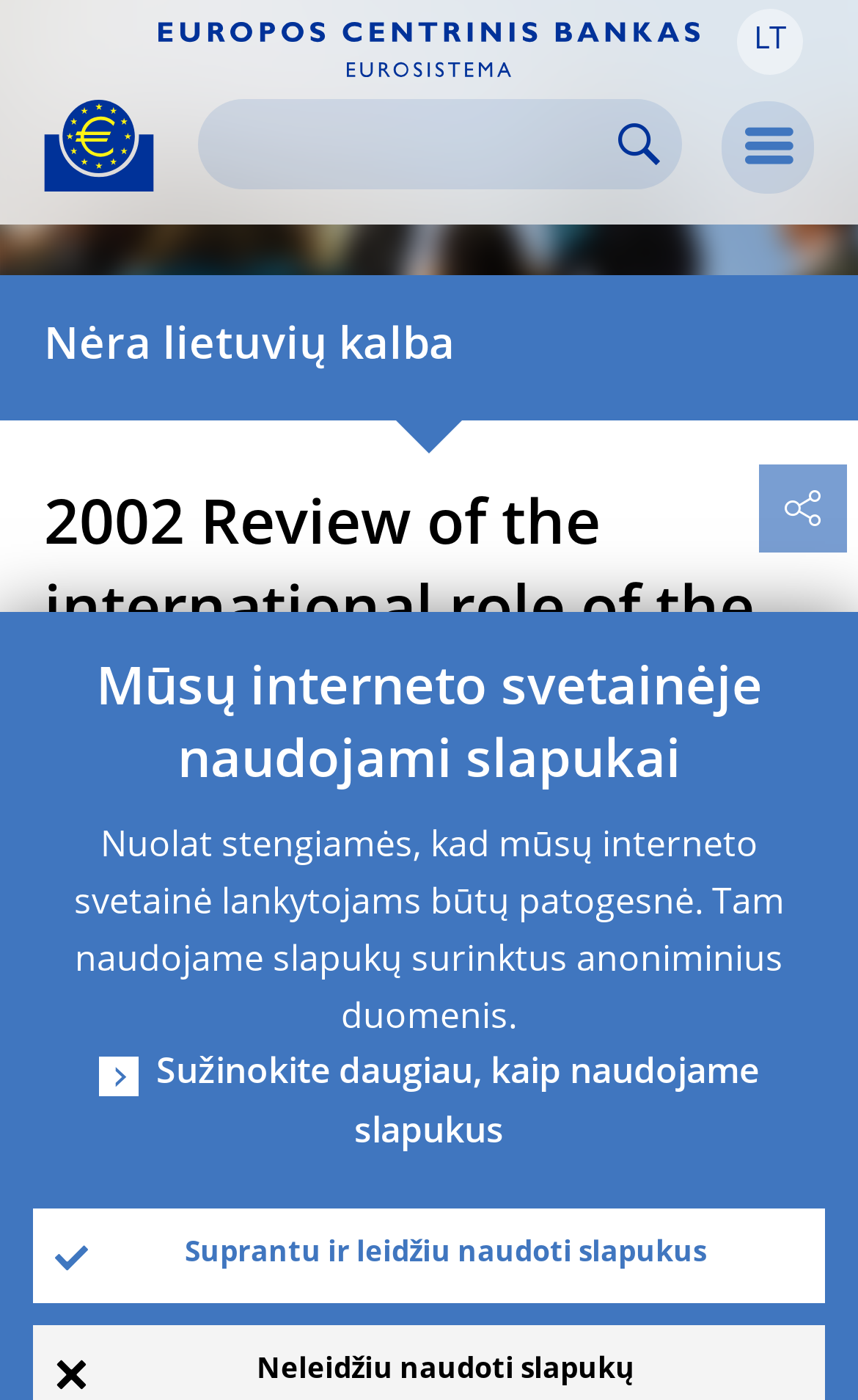Refer to the image and provide a thorough answer to this question:
What is the date of the review?

The date of the review can be found by looking at the text '2 December 2002' which is located below the heading '2002 Review of the international role of the euro'.